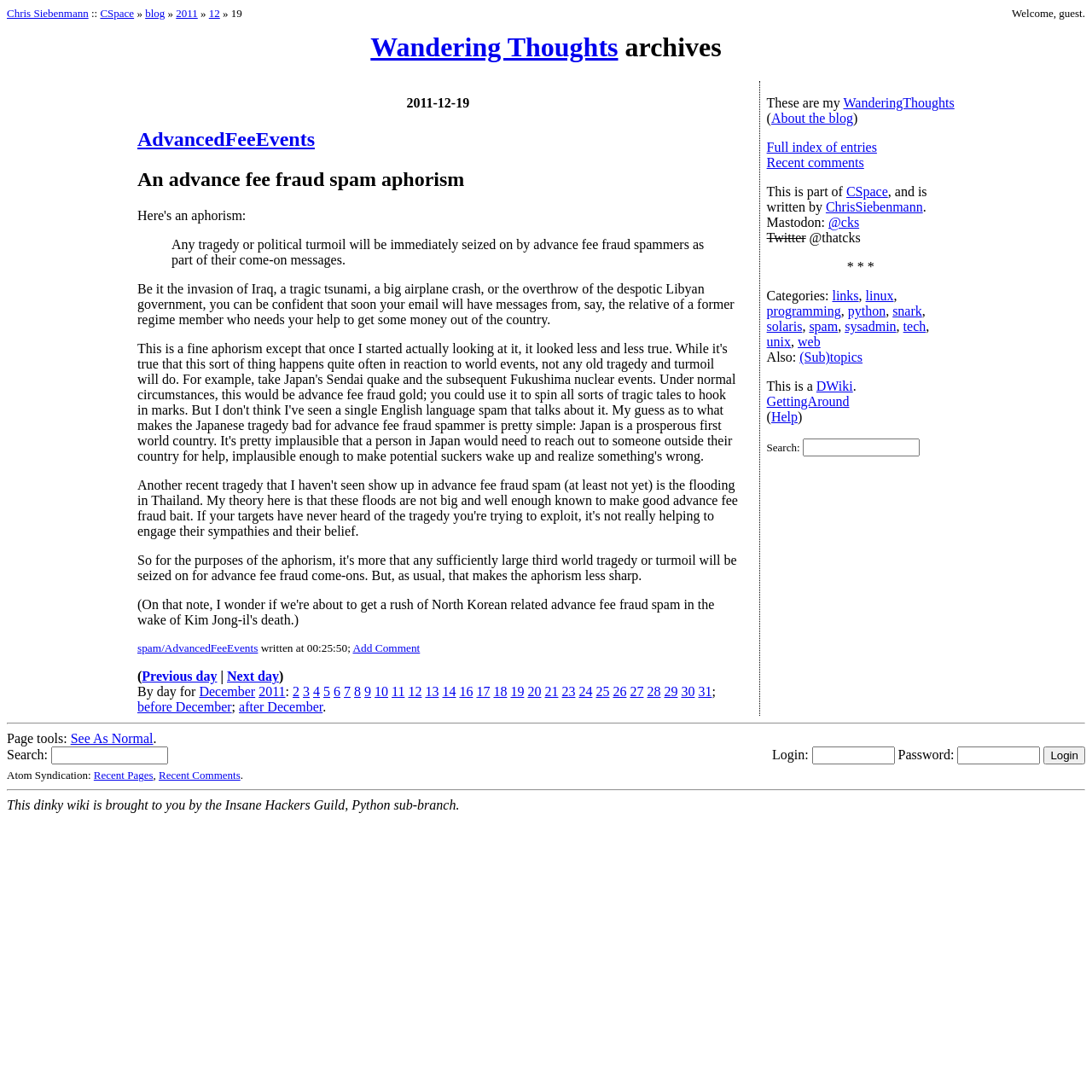Show the bounding box coordinates of the region that should be clicked to follow the instruction: "Search for something."

None